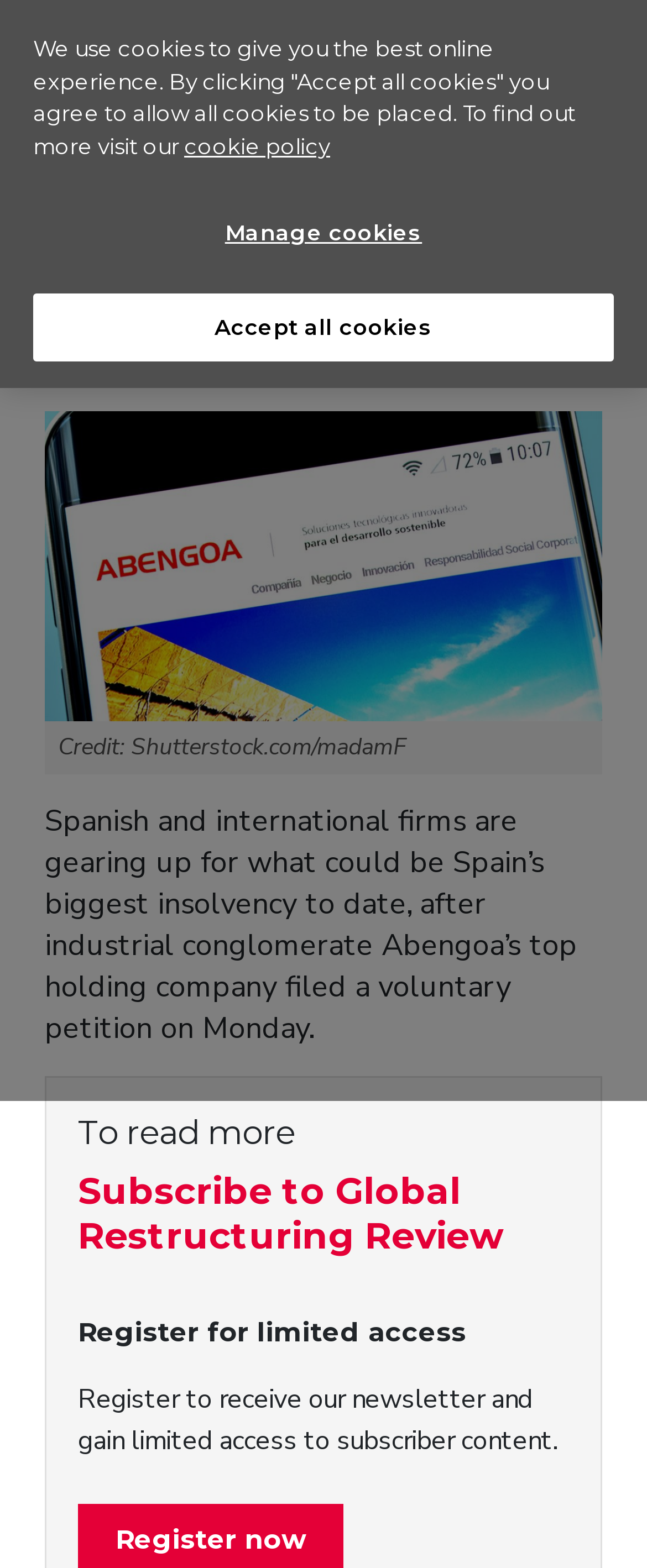What is the name of the website?
Based on the image, give a one-word or short phrase answer.

Global Restructuring Review